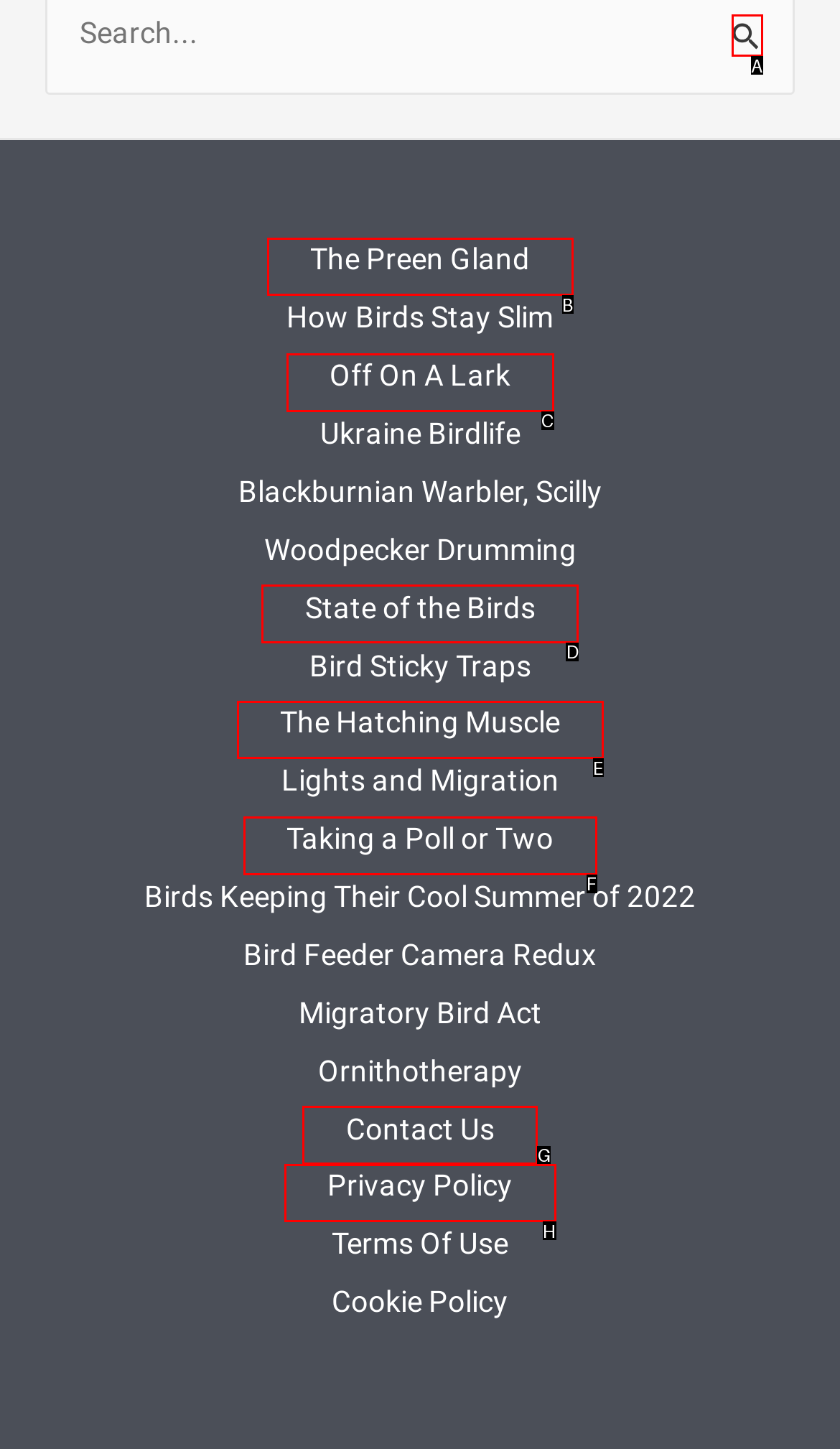Identify the HTML element to click to fulfill this task: Search for something
Answer with the letter from the given choices.

A